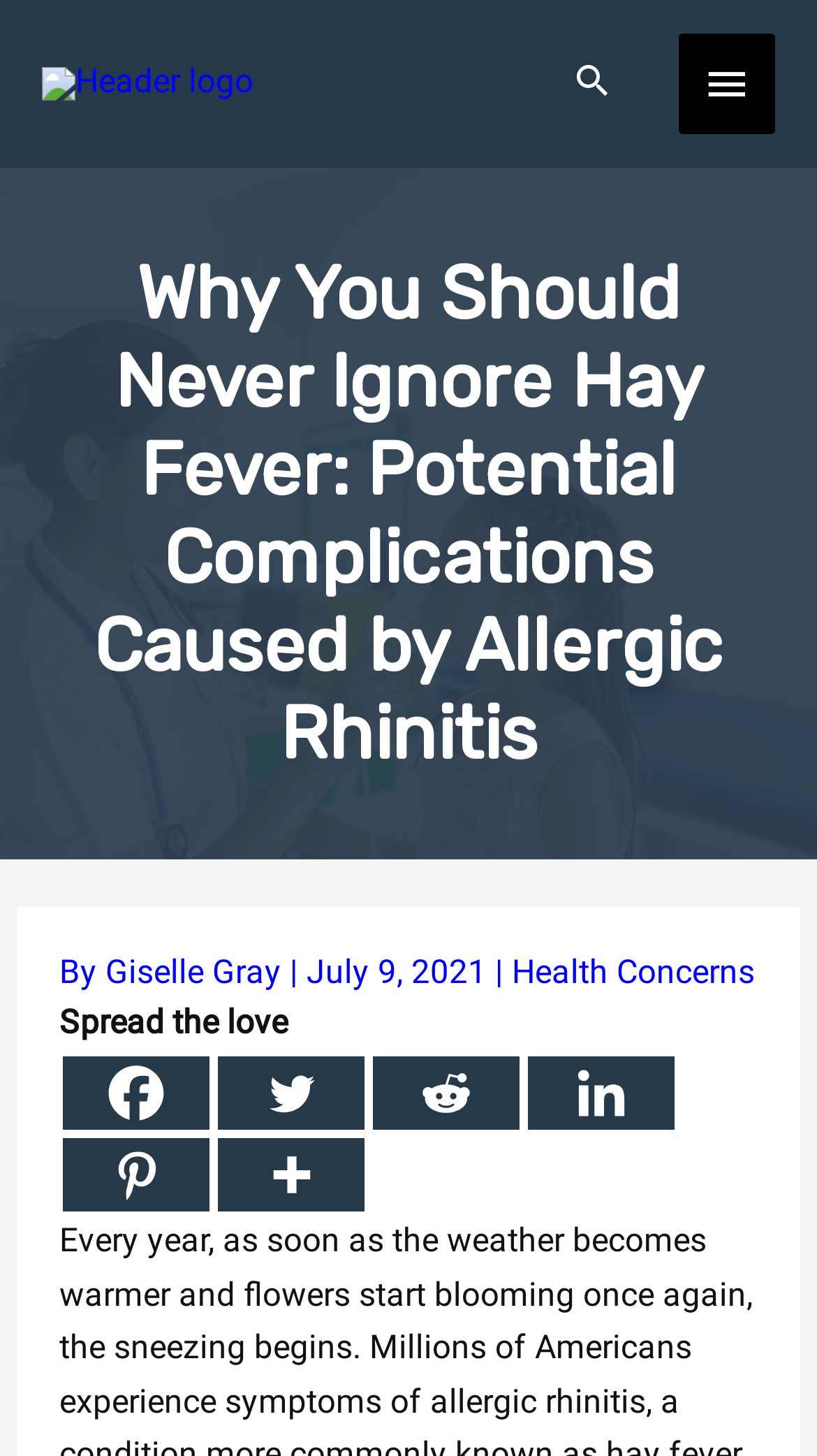What is the date of the article?
Offer a detailed and exhaustive answer to the question.

The date of the article can be found in the header section of the webpage, where it says 'By Giselle Gray | July 9, 2021'.